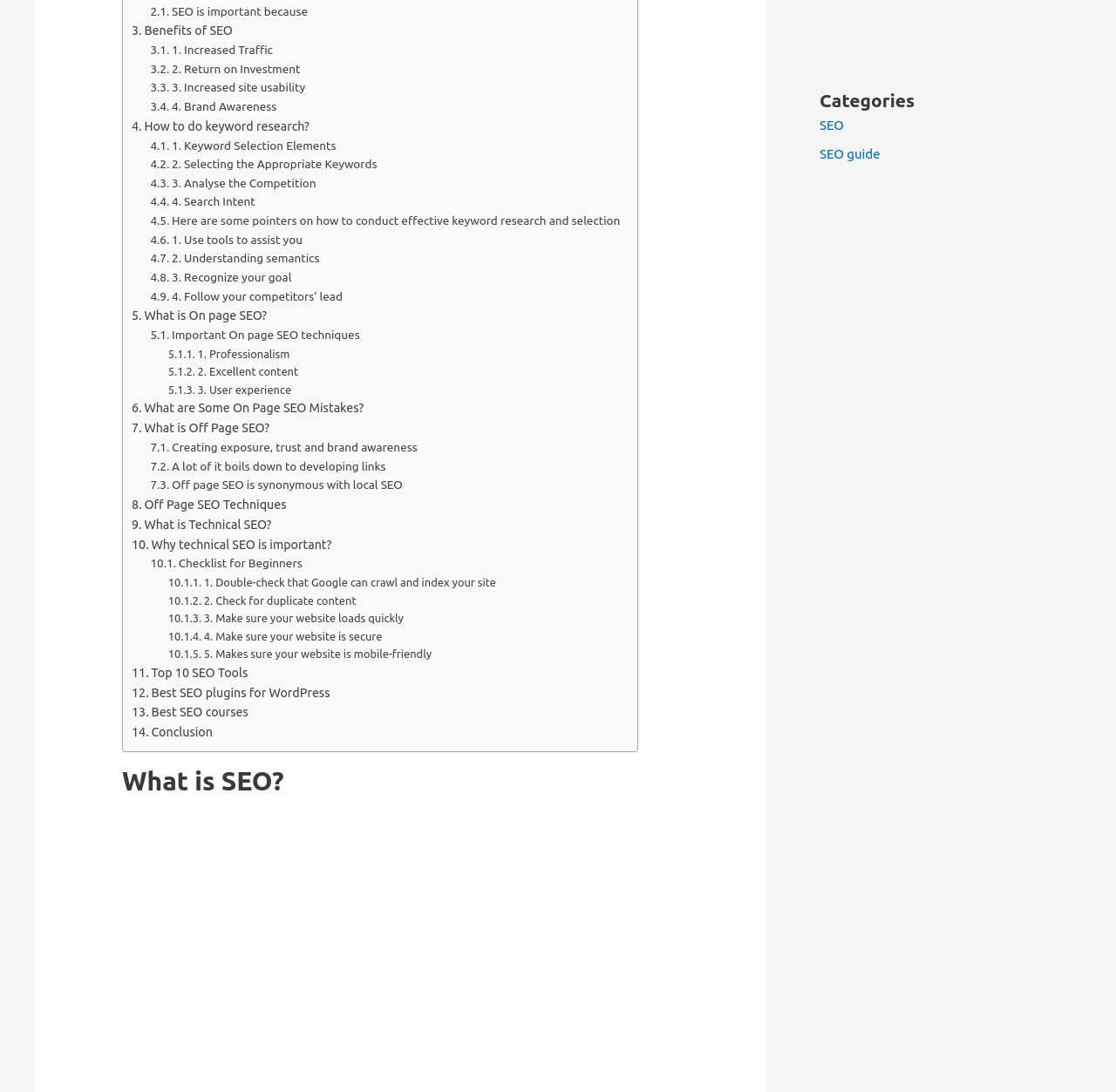Please identify the coordinates of the bounding box that should be clicked to fulfill this instruction: "Visit the 'About' page".

None